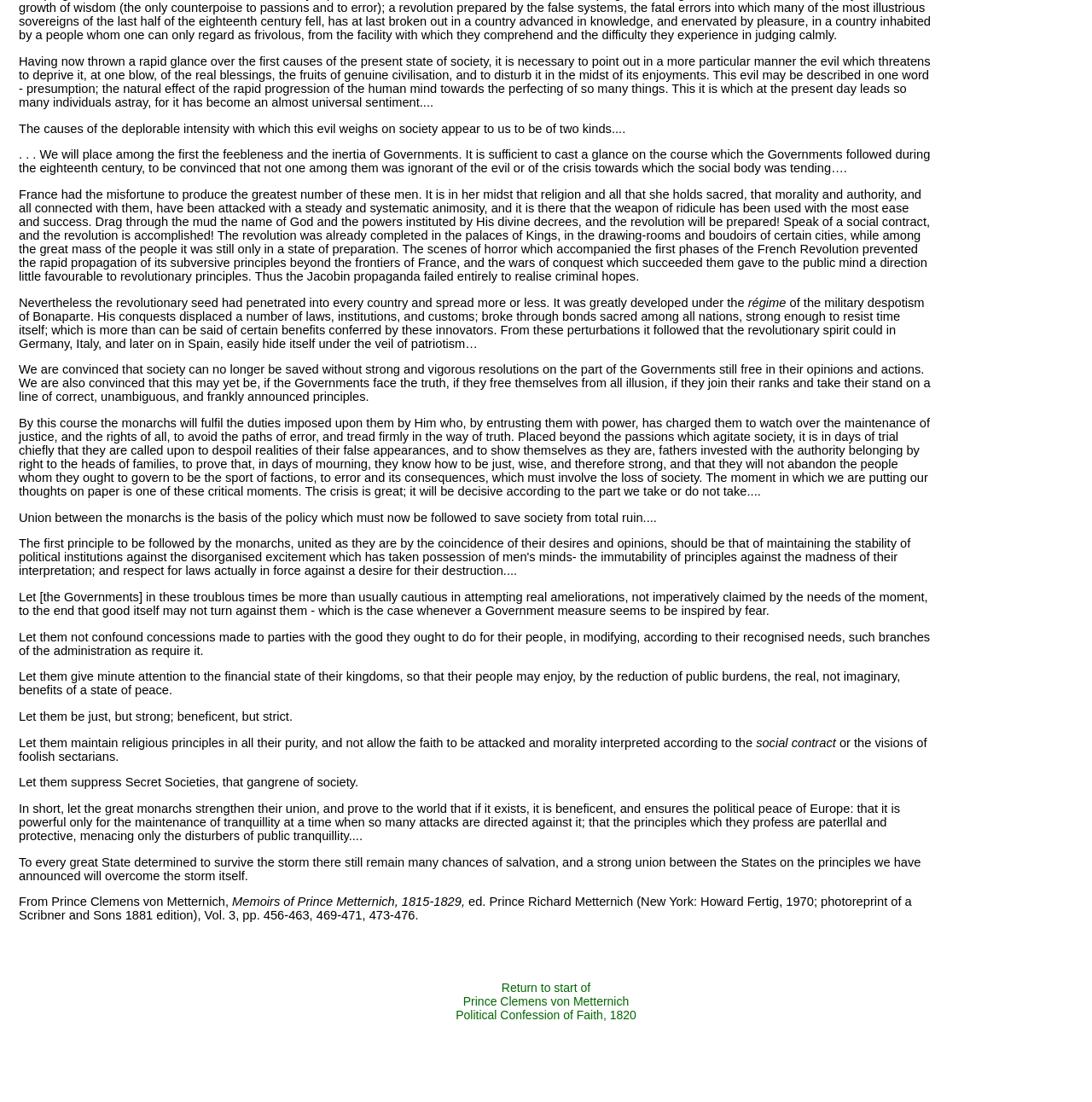Show the bounding box coordinates for the HTML element as described: "Return to start of".

[0.459, 0.89, 0.541, 0.902]